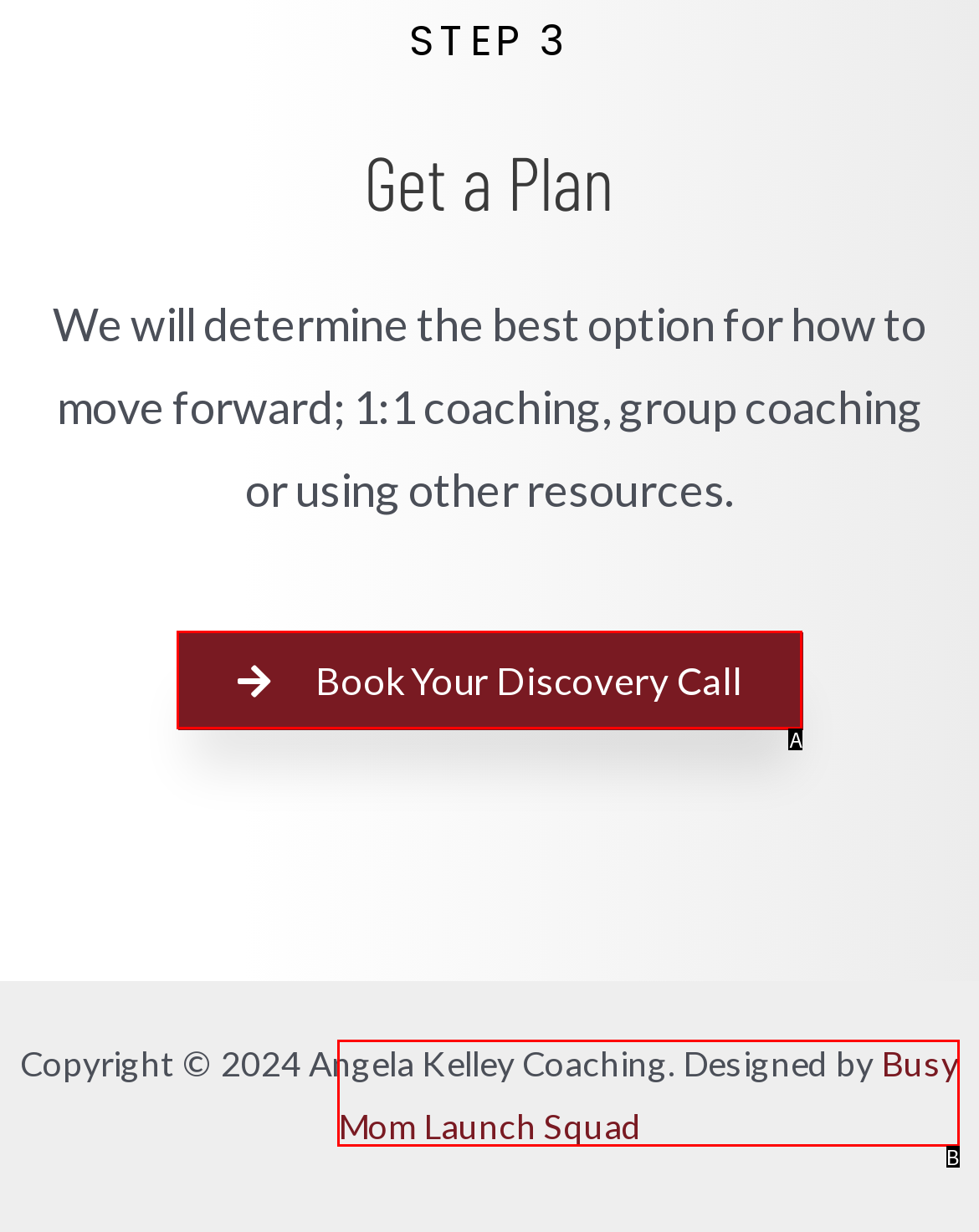Select the letter that corresponds to the description: تعلیمی ویڈیوز. Provide your answer using the option's letter.

None